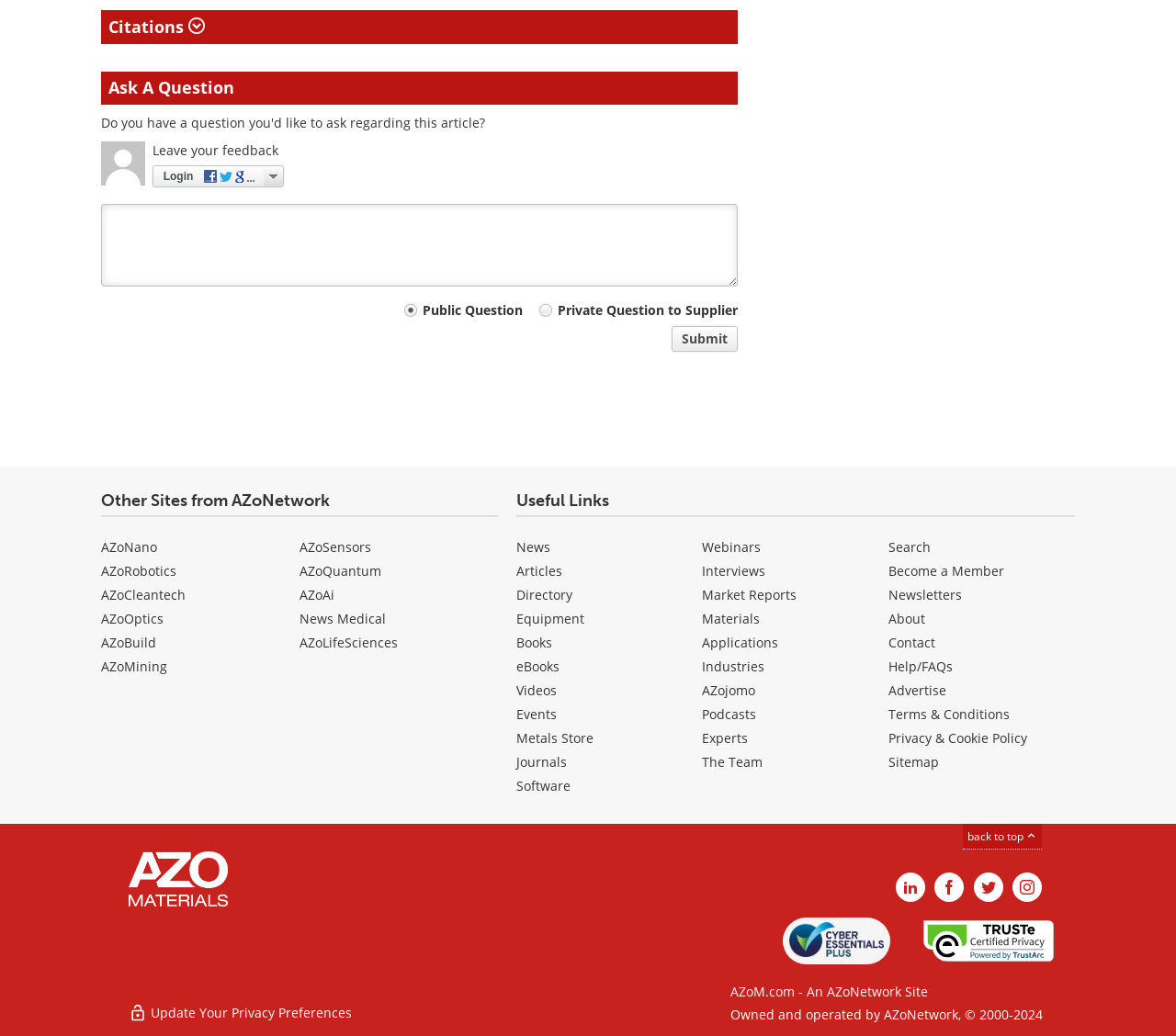What type of question can be asked on this webpage?
Please analyze the image and answer the question with as much detail as possible.

The webpage provides an option to select the type of question to be asked, either 'Public Question' or 'Private Question to Supplier', indicating that users can choose to ask questions publicly or privately.